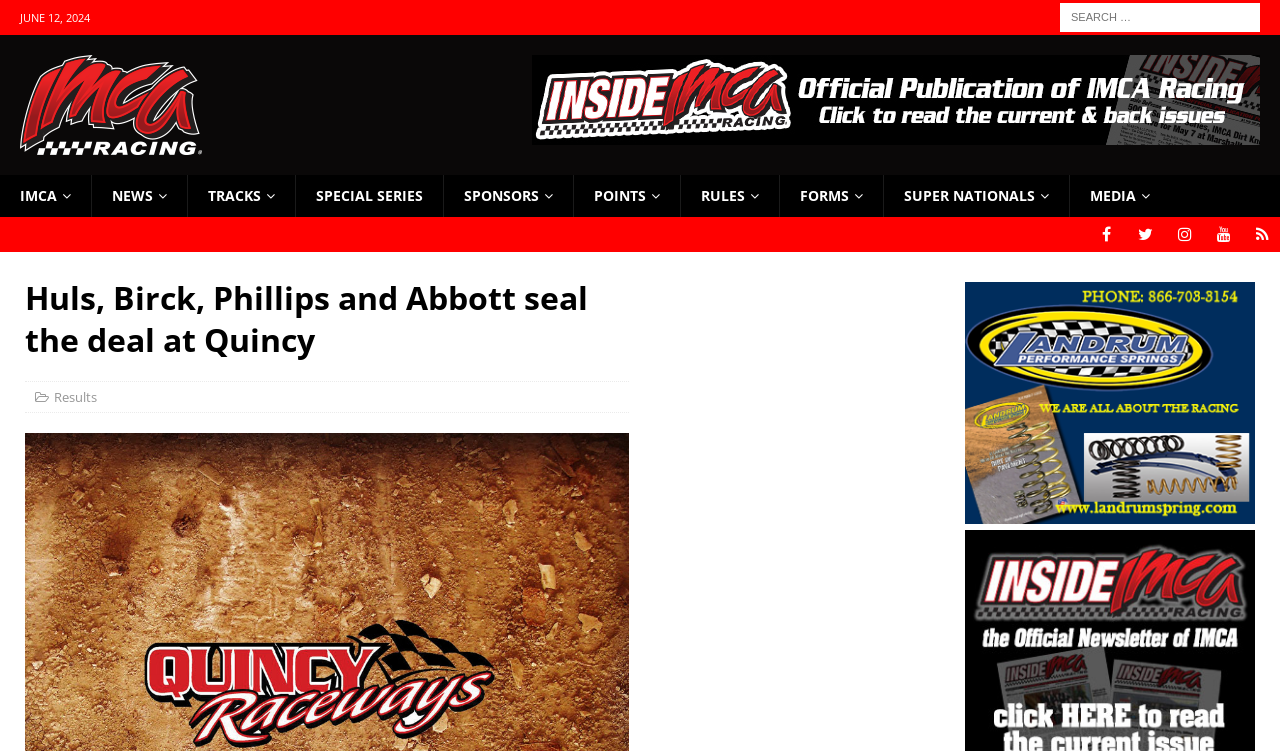Locate the bounding box coordinates of the element that needs to be clicked to carry out the instruction: "Visit IMCA homepage". The coordinates should be given as four float numbers ranging from 0 to 1, i.e., [left, top, right, bottom].

[0.016, 0.178, 0.158, 0.203]